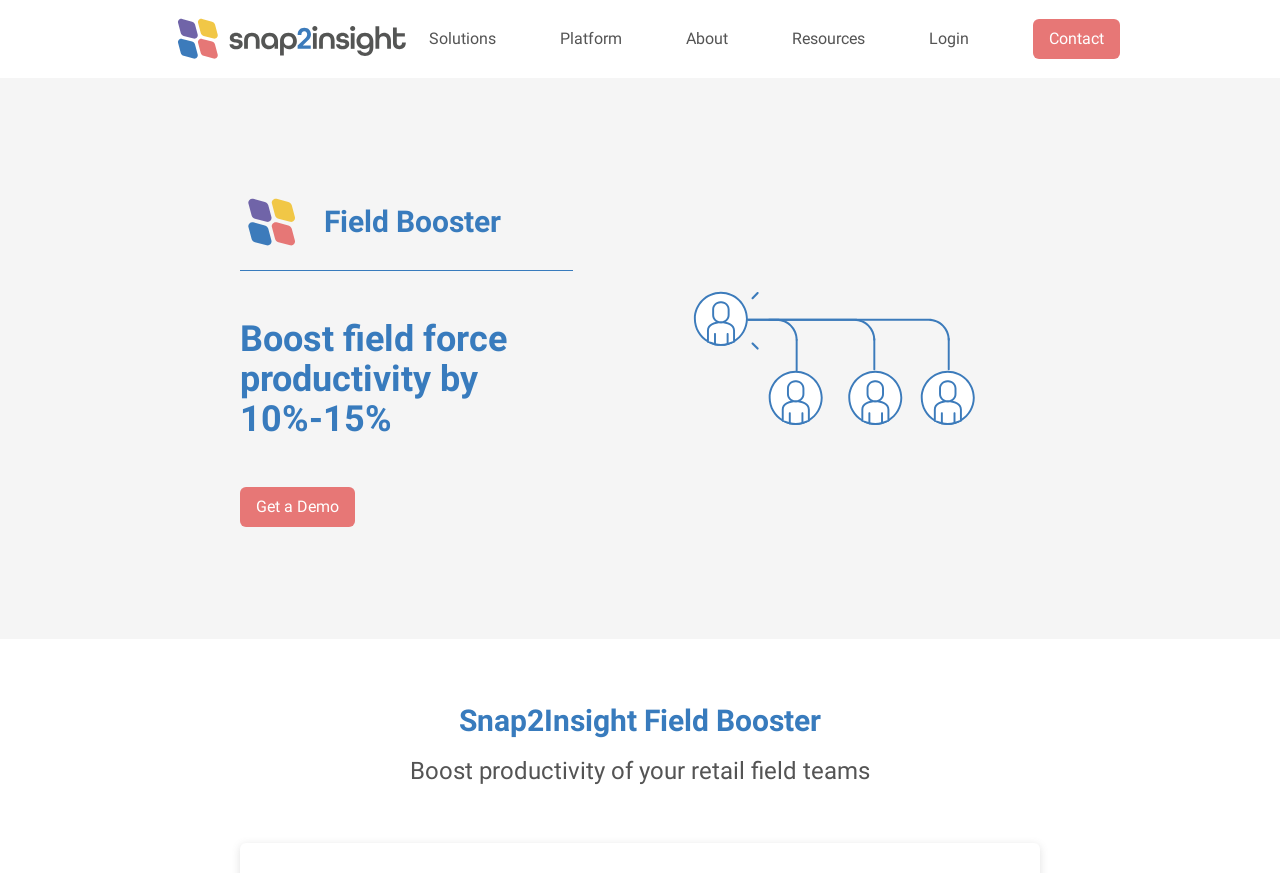Please predict the bounding box coordinates of the element's region where a click is necessary to complete the following instruction: "Click the 'Login' button". The coordinates should be represented by four float numbers between 0 and 1, i.e., [left, top, right, bottom].

[0.726, 0.031, 0.757, 0.058]